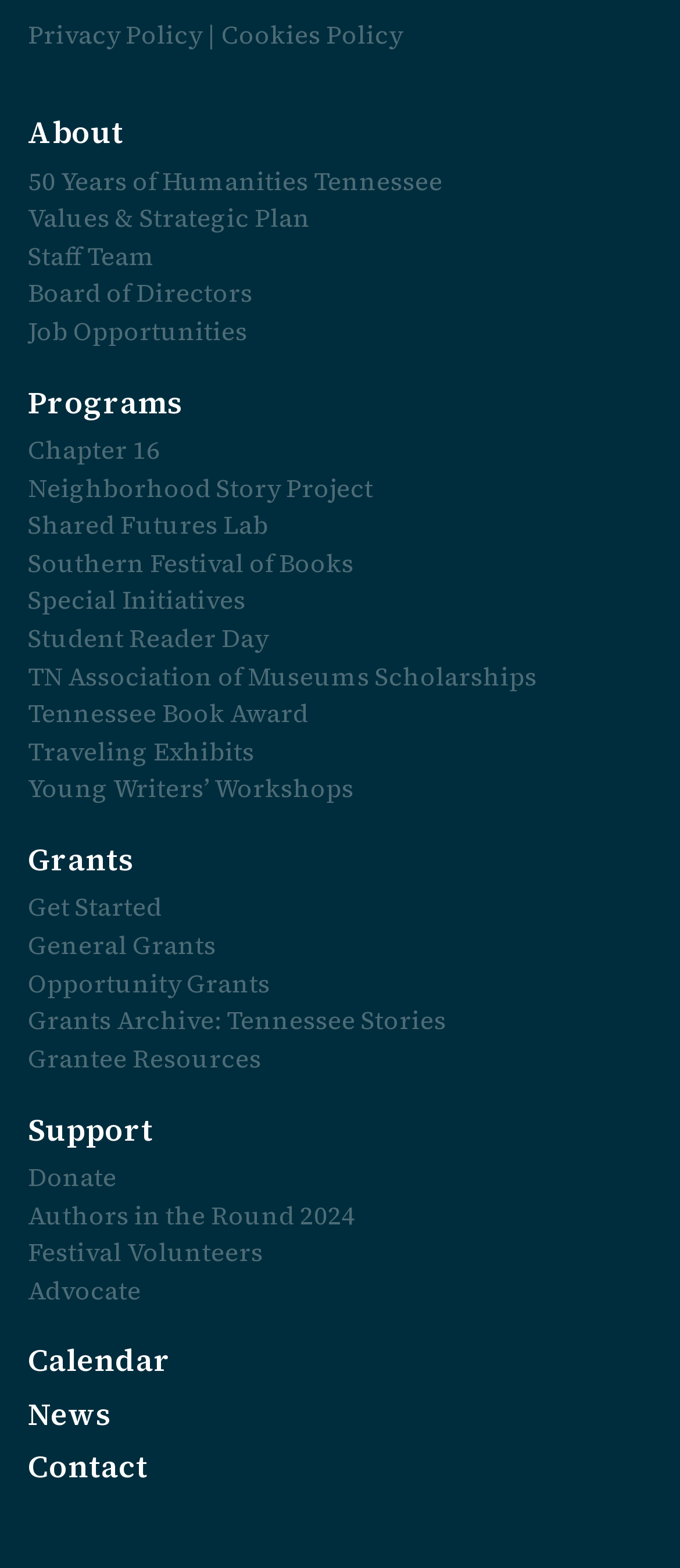Answer the question below with a single word or a brief phrase: 
What is the last link in the webpage?

Contact